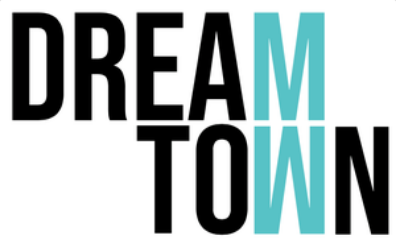Where did the organization start as a youth project?
Answer the question with a thorough and detailed explanation.

The question asks about the origin of the organization as a youth project. From the caption, it is mentioned that the organization started as a youth project in Sierra Leone, which implies that the answer is Sierra Leone.